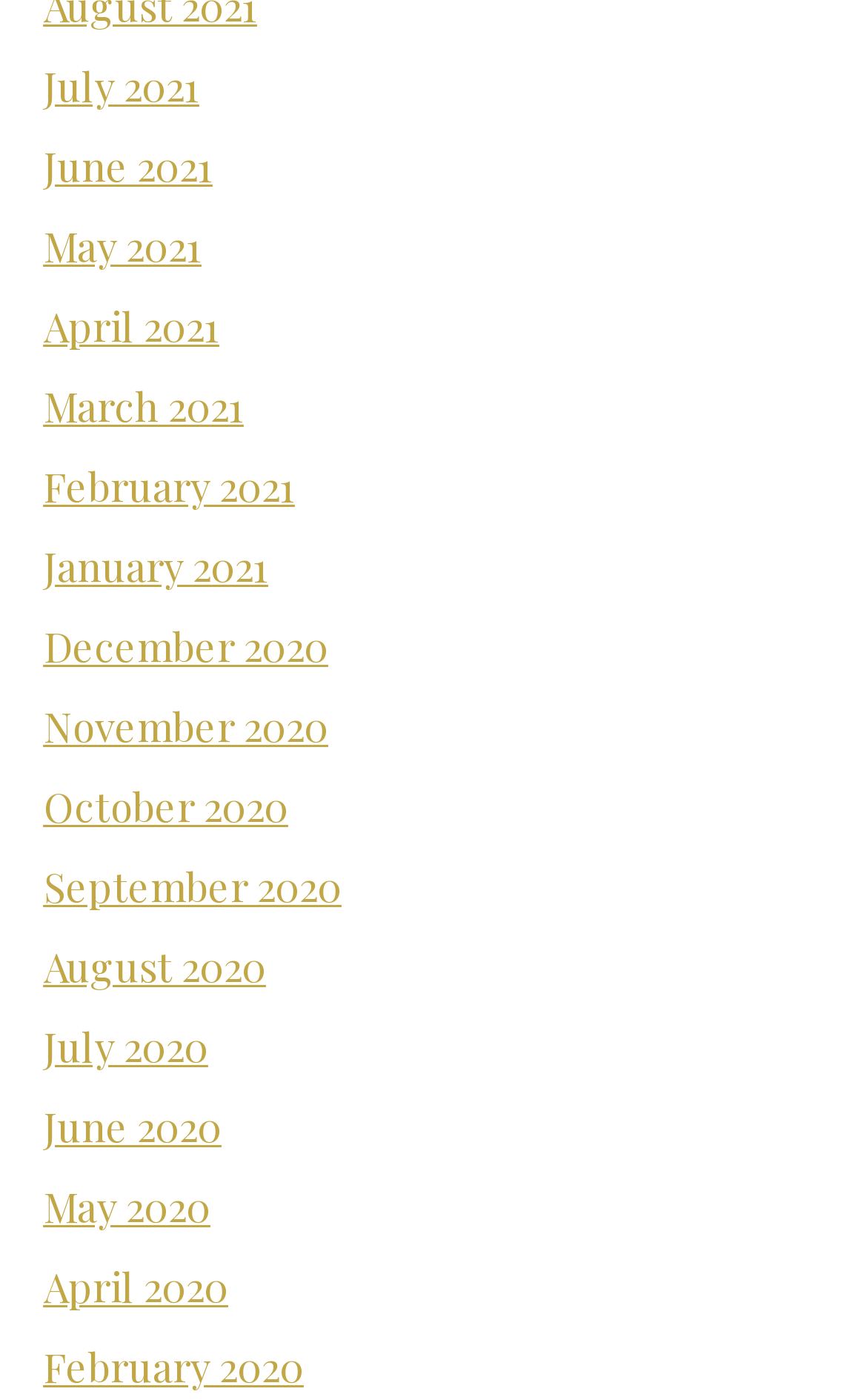Could you highlight the region that needs to be clicked to execute the instruction: "view April 2021"?

[0.05, 0.214, 0.253, 0.252]